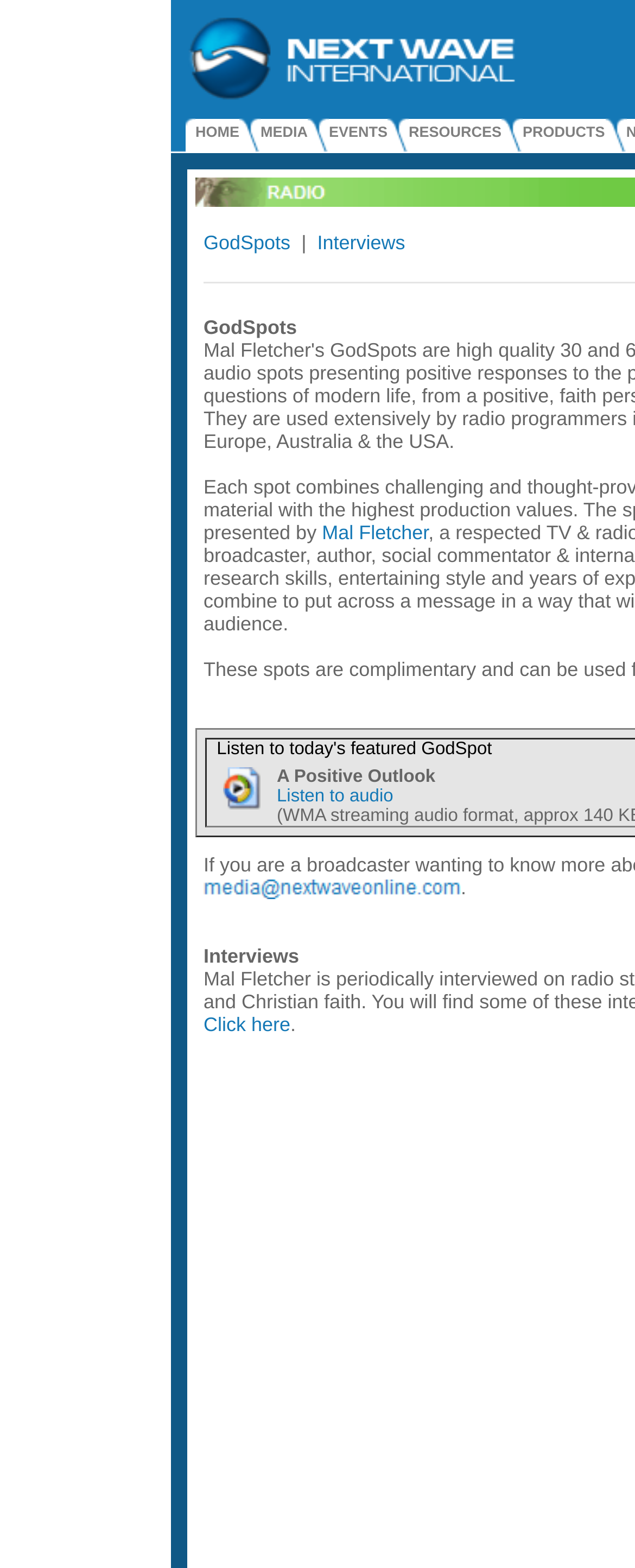Could you locate the bounding box coordinates for the section that should be clicked to accomplish this task: "Click on HOME".

[0.308, 0.073, 0.377, 0.1]